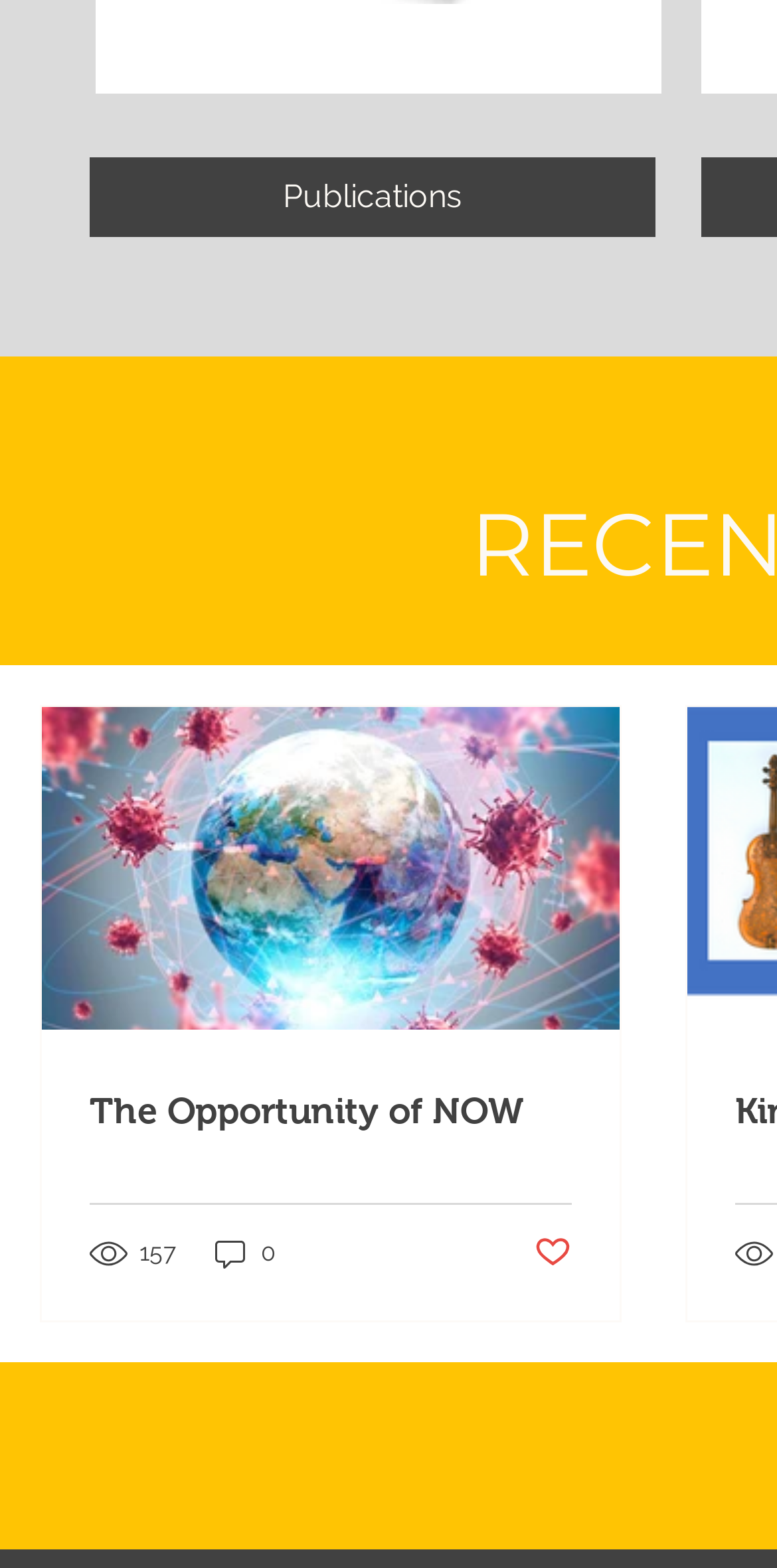From the details in the image, provide a thorough response to the question: What is the title of the first article?

The title of the first article can be found by looking at the OCR text of the generic element with bounding box coordinates [0.051, 0.45, 0.8, 0.844], which is 'The Opportunity of NOW'.